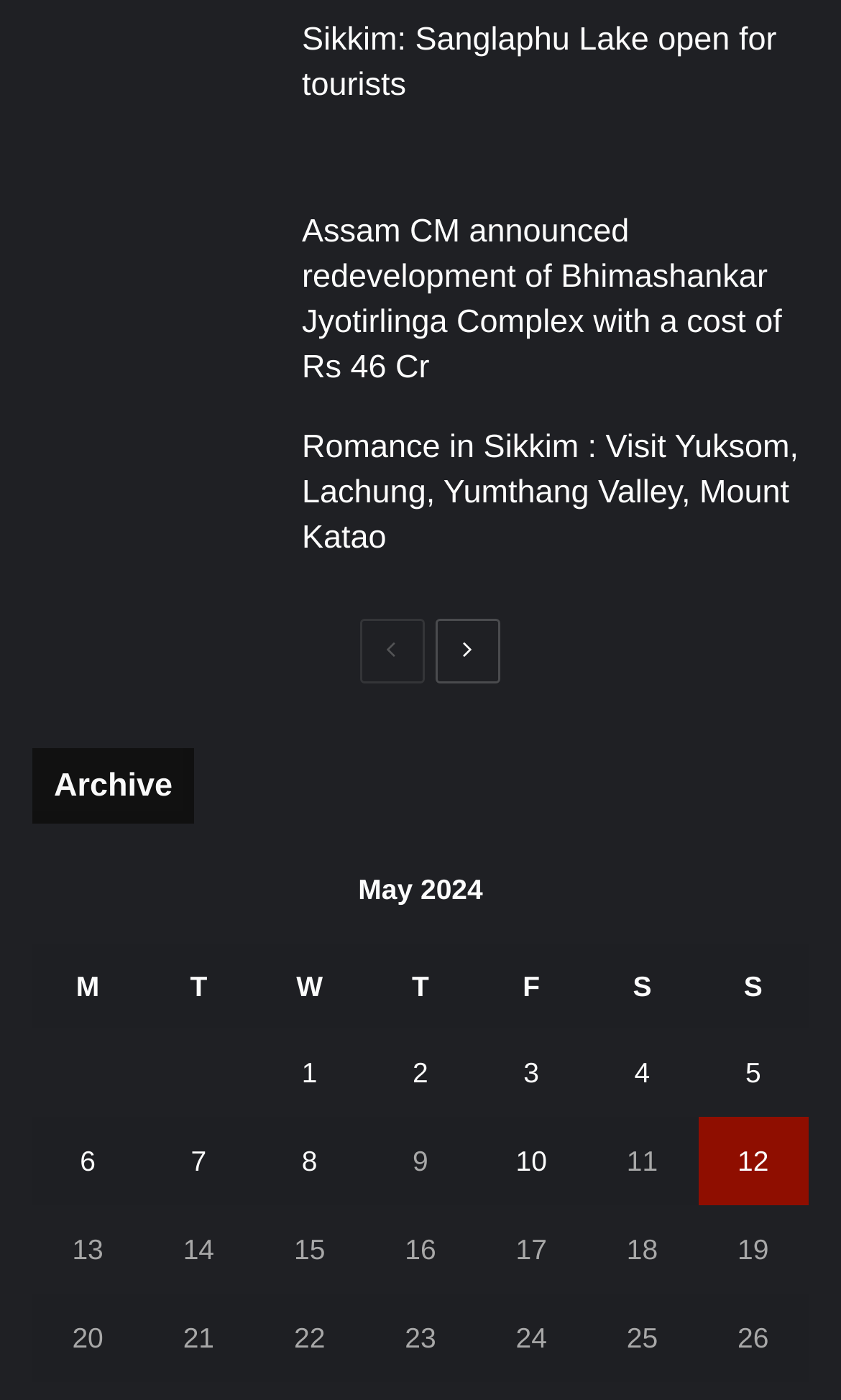Kindly determine the bounding box coordinates for the area that needs to be clicked to execute this instruction: "Visit CRY's Facebook page".

None